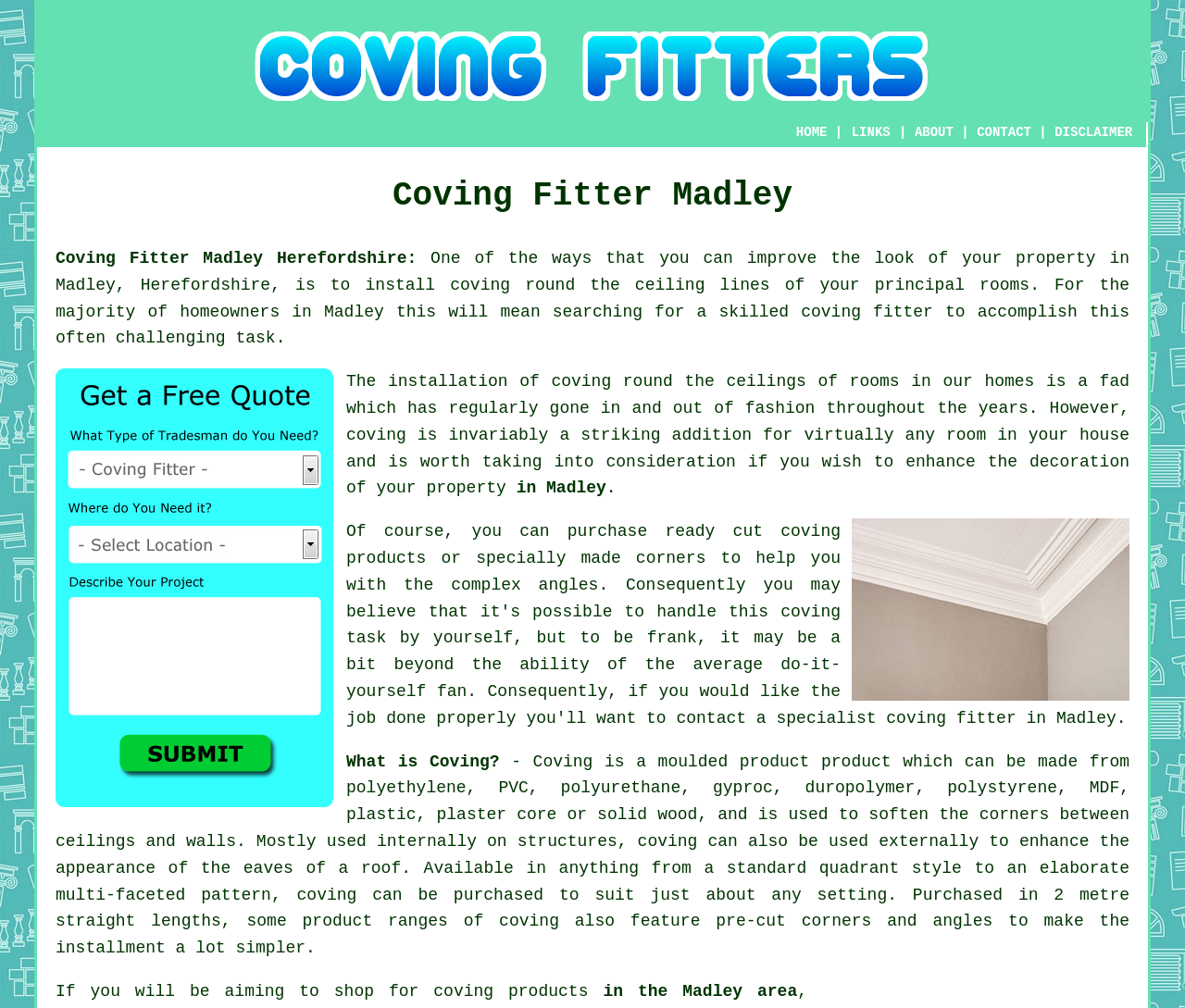Can coving be purchased in different styles?
Your answer should be a single word or phrase derived from the screenshot.

Yes